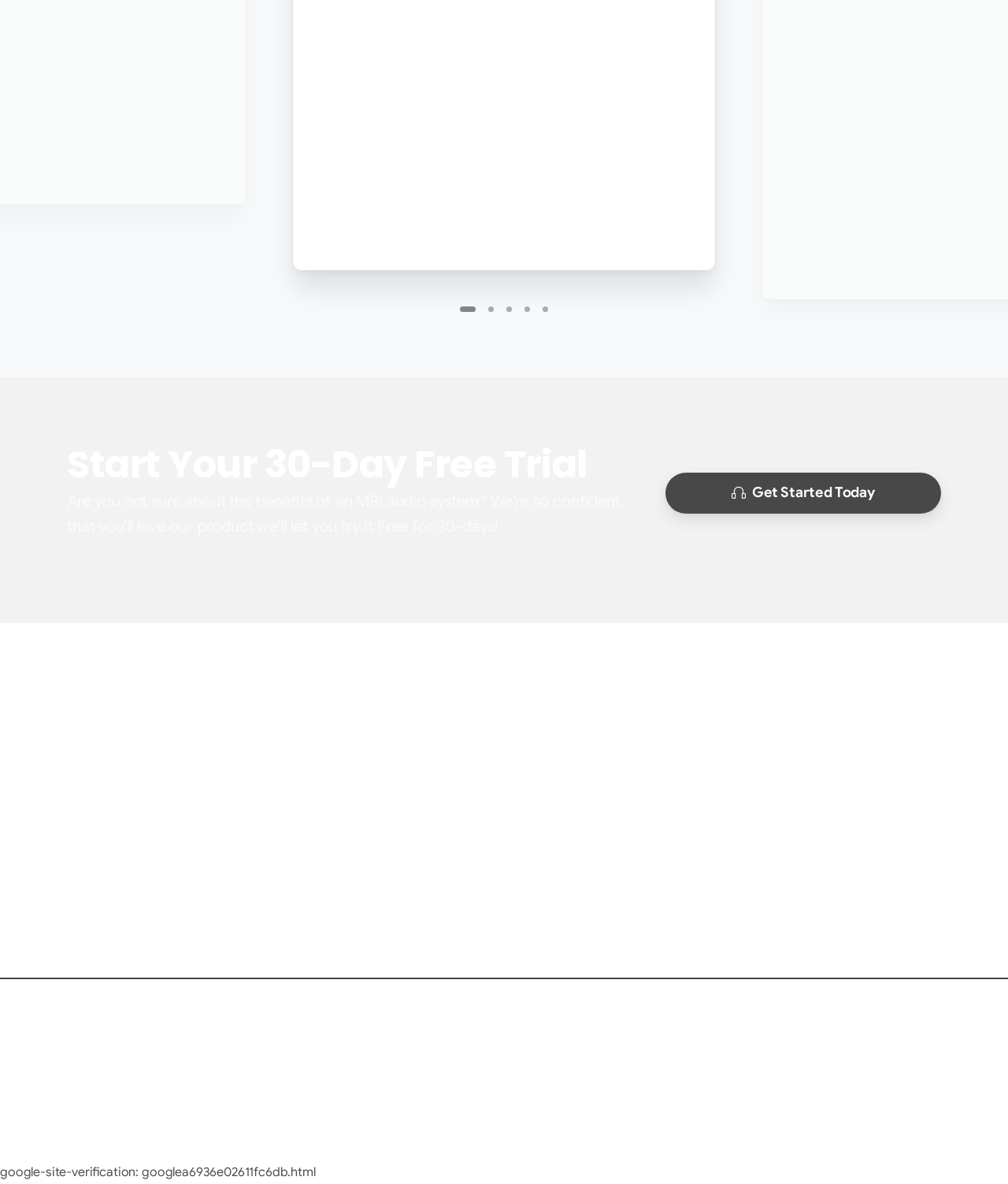Indicate the bounding box coordinates of the element that needs to be clicked to satisfy the following instruction: "View products". The coordinates should be four float numbers between 0 and 1, i.e., [left, top, right, bottom].

[0.262, 0.581, 0.405, 0.607]